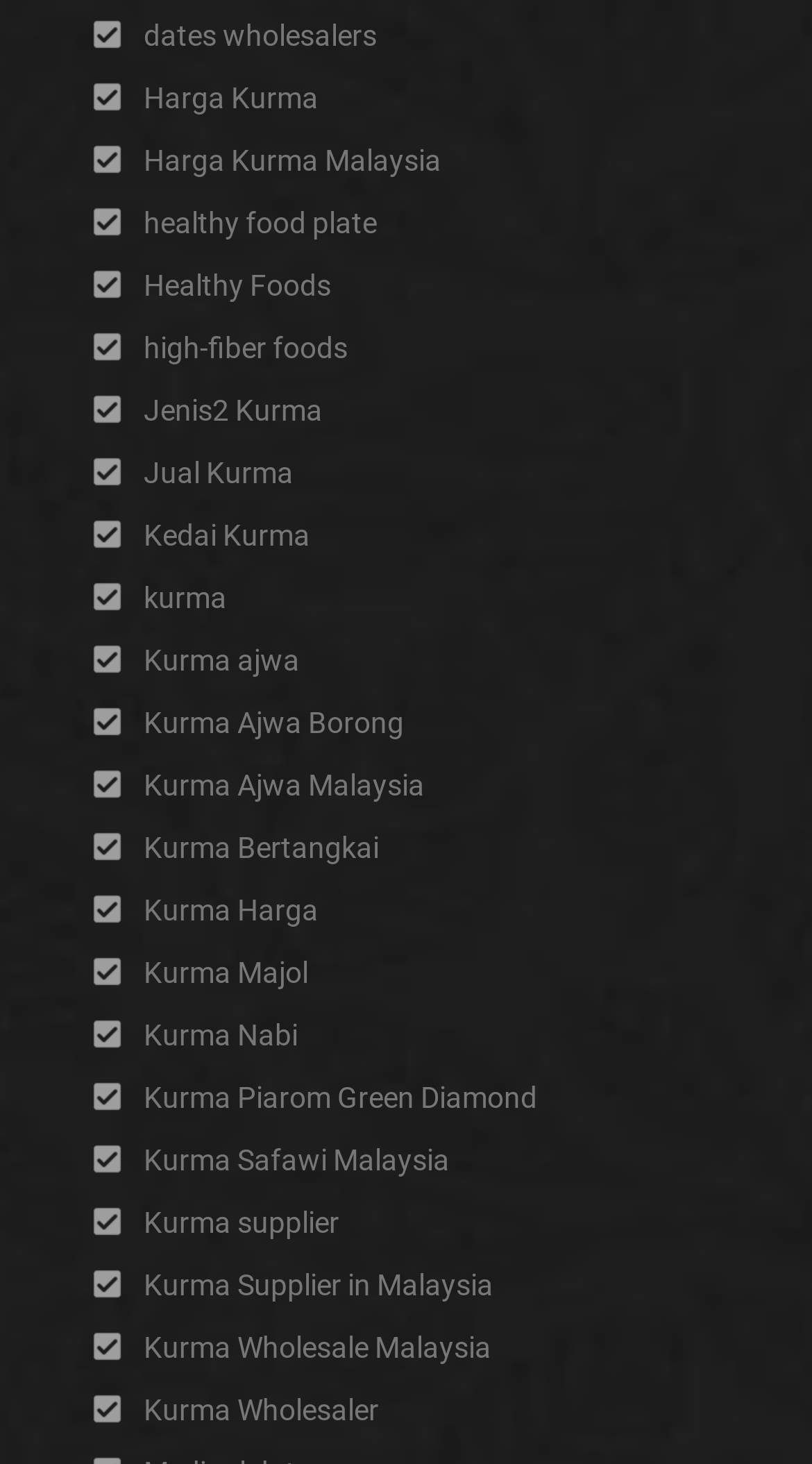Find the bounding box coordinates of the element to click in order to complete this instruction: "explore healthy food plate". The bounding box coordinates must be four float numbers between 0 and 1, denoted as [left, top, right, bottom].

[0.177, 0.141, 0.464, 0.164]